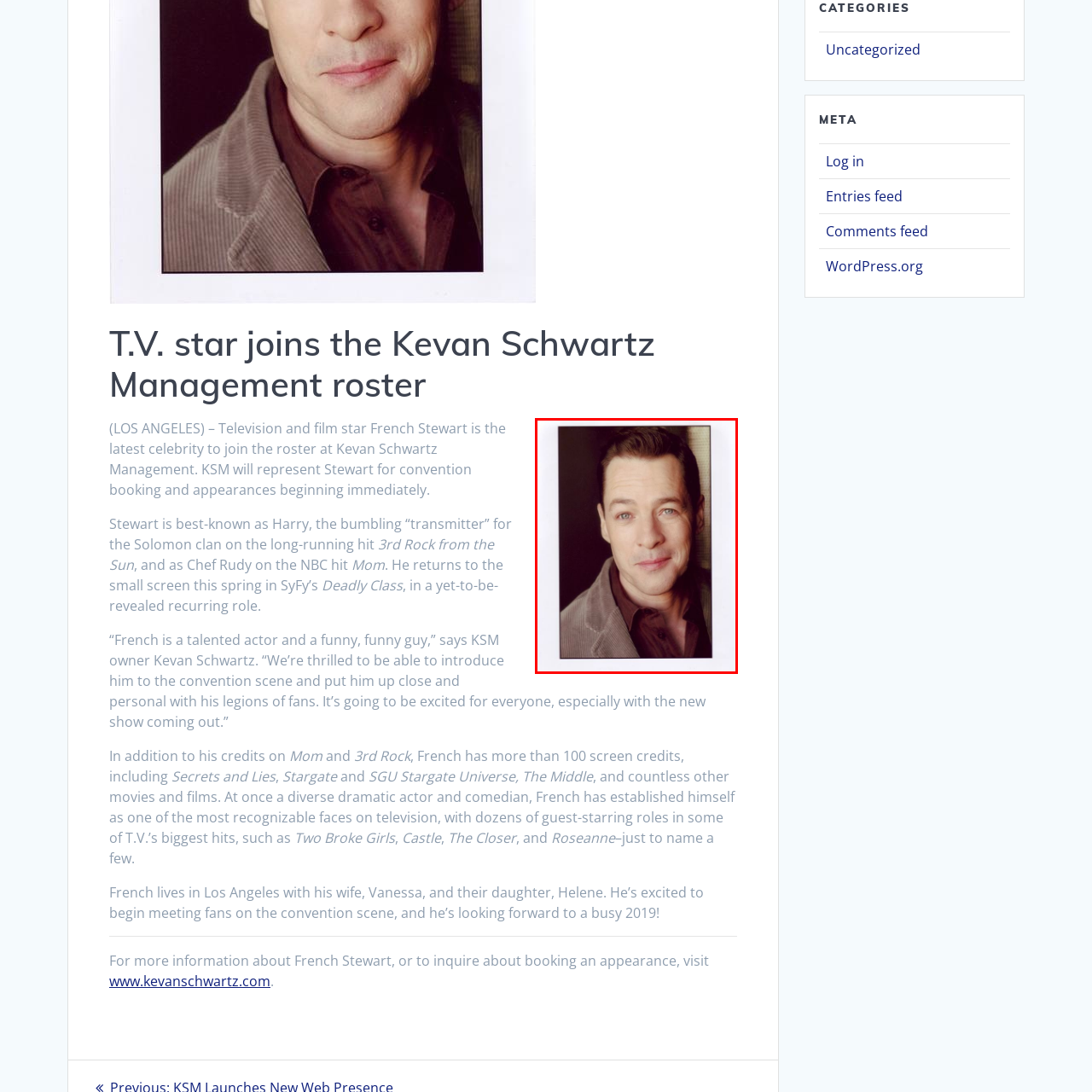Study the part of the image enclosed in the turquoise frame and answer the following question with detailed information derived from the image: 
What is the name of the upcoming series where French Stewart has a new role?

According to the caption, French Stewart is enthusiastic about connecting with fans at conventions, particularly with the anticipation of his new role in SyFy's upcoming series 'Deadly Class'.